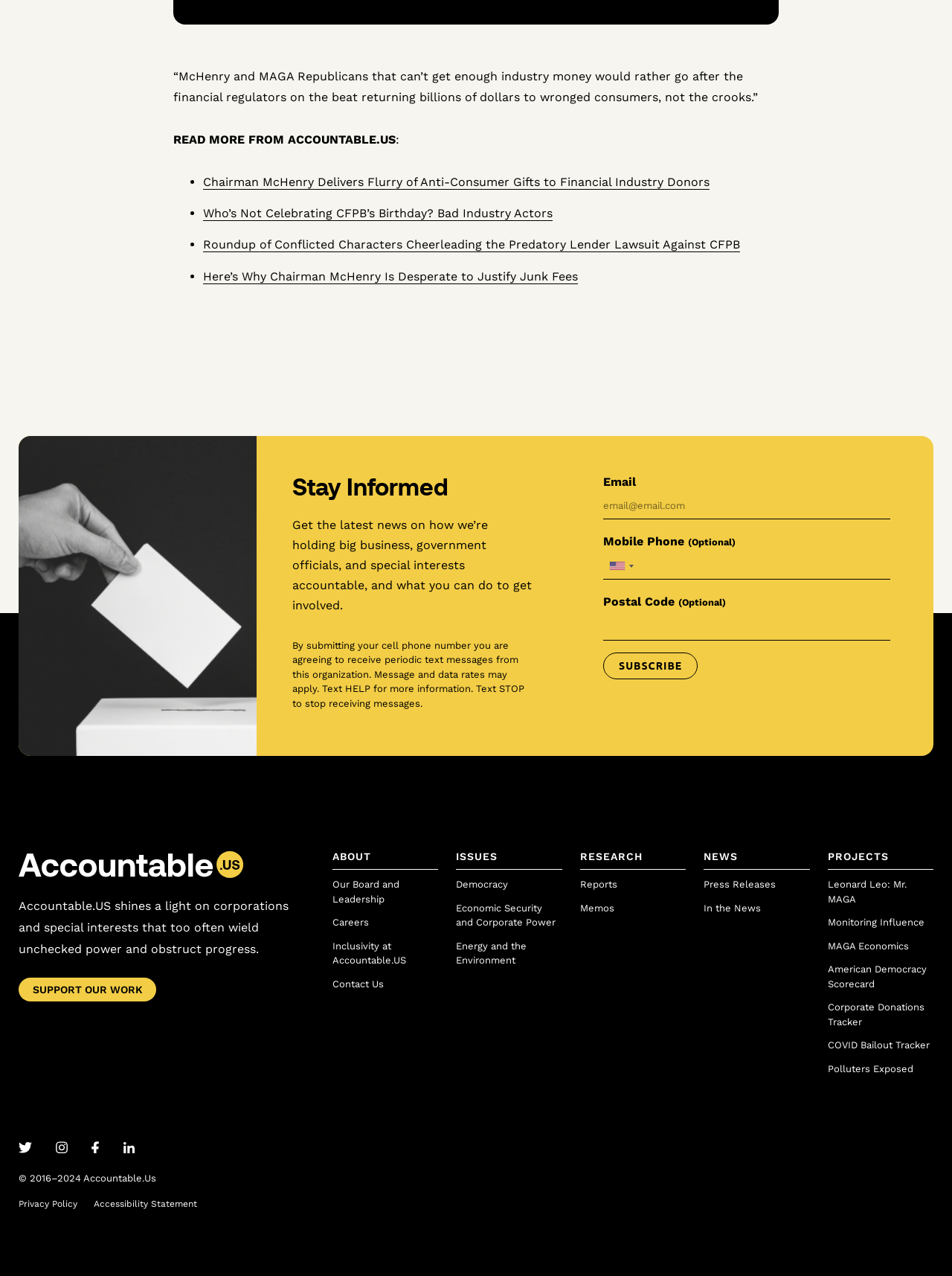Please identify the bounding box coordinates of the clickable element to fulfill the following instruction: "Read more about Chairman McHenry". The coordinates should be four float numbers between 0 and 1, i.e., [left, top, right, bottom].

[0.214, 0.137, 0.746, 0.149]